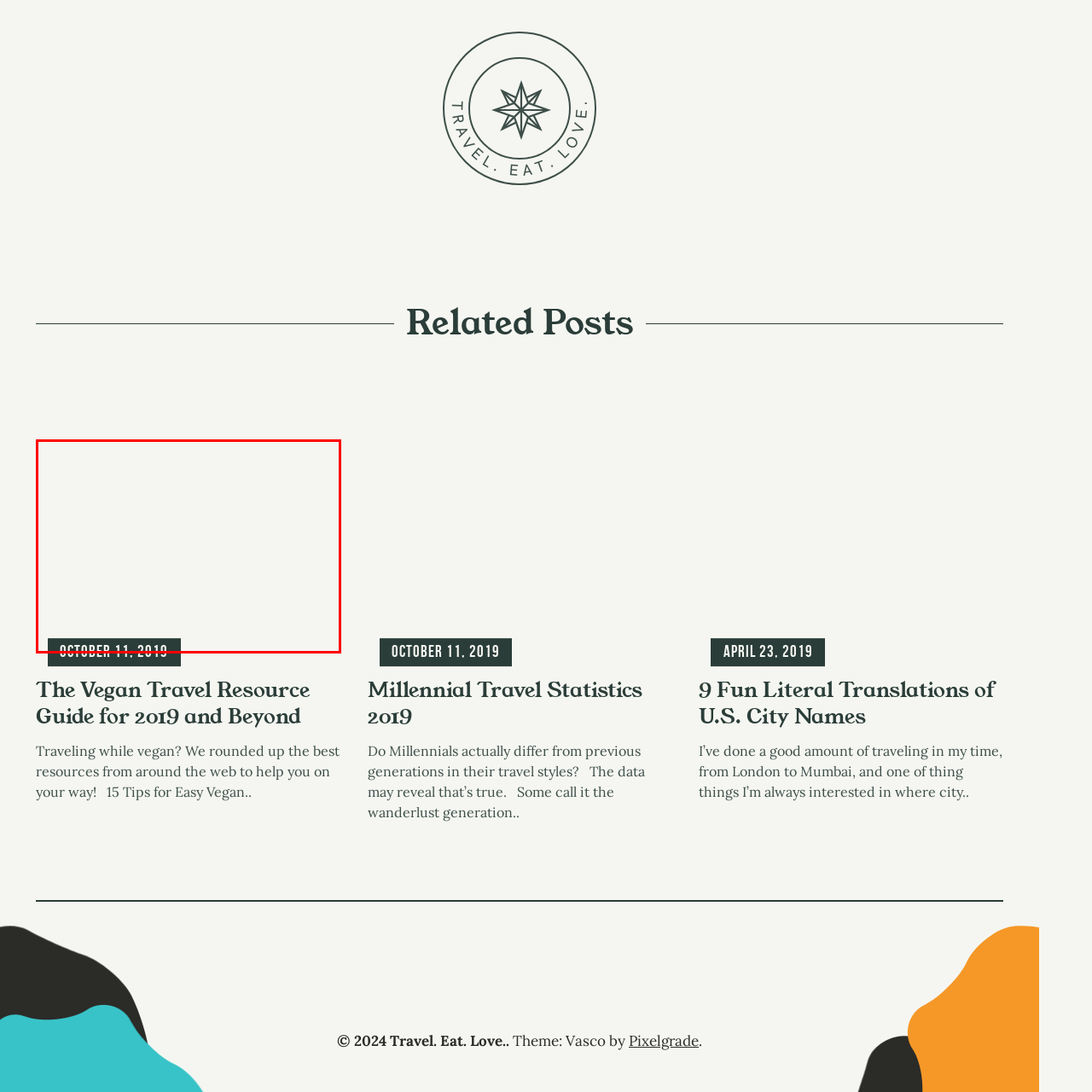Give a detailed account of the visual elements present in the image highlighted by the red border.

This image illustrates the title and date of a blog post, prominently featuring the text "October 11, 2019" at the bottom. The style of the font suggests a modern, clean design, set against a soft, light background. This creates a visually appealing contrast, making the date stand out effectively. Positioned above this date, the header draws attention to the topic of the accompanying article, which relates to cooking meals. The overall layout is balanced and simple, conveying a contemporary aesthetic suitable for a culinary-focused blog post.